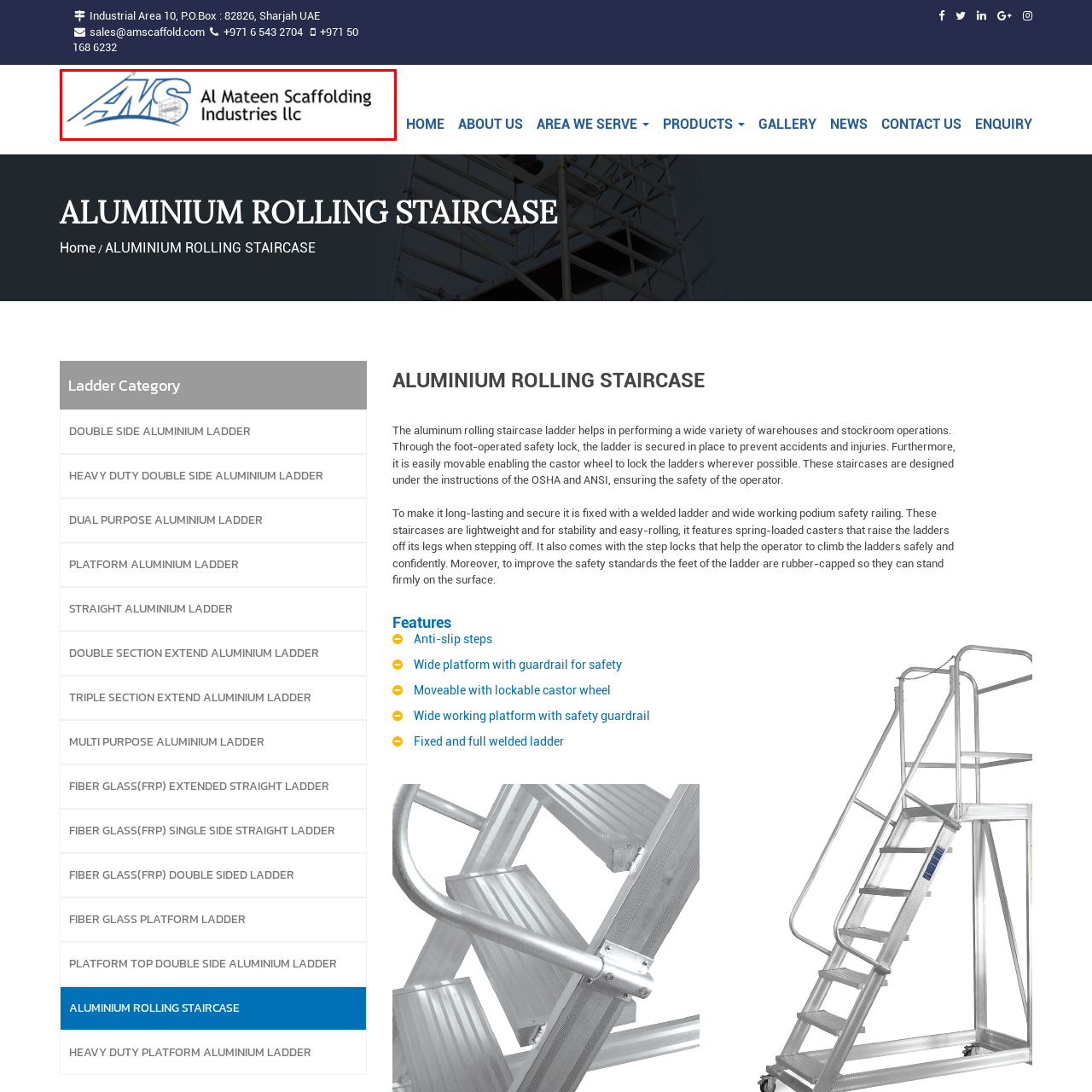Articulate a detailed description of the image inside the red frame.

The image features the logo of Al Mateen Scaffolding Industries LLC, prominently displaying the initials "AMS" in a stylized font. The design incorporates a graphic element that resembles a scaffolding structure, reflecting the company's focus on industrial solutions. The company's full name is clearly displayed alongside the logo, emphasizing its identity and expertise in the scaffolding industry. This logo represents the brand's commitment to safety and quality in providing various scaffolding products and services.